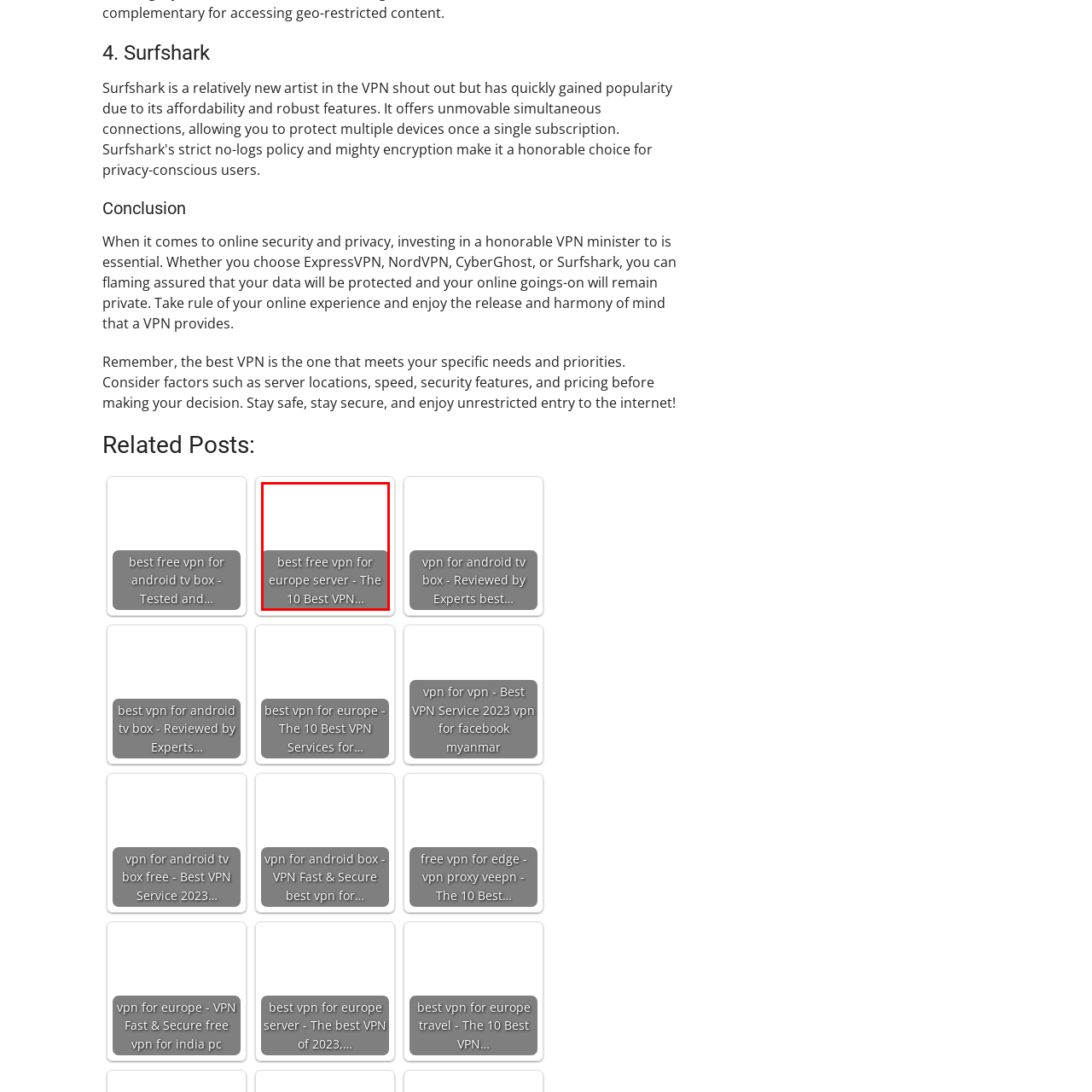What is the background color of the link?
Analyze the image within the red frame and provide a concise answer using only one word or a short phrase.

Grey